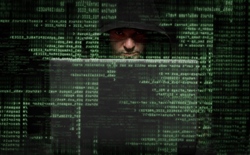Answer the question below with a single word or a brief phrase: 
What is on the computer screen?

Cascading green text